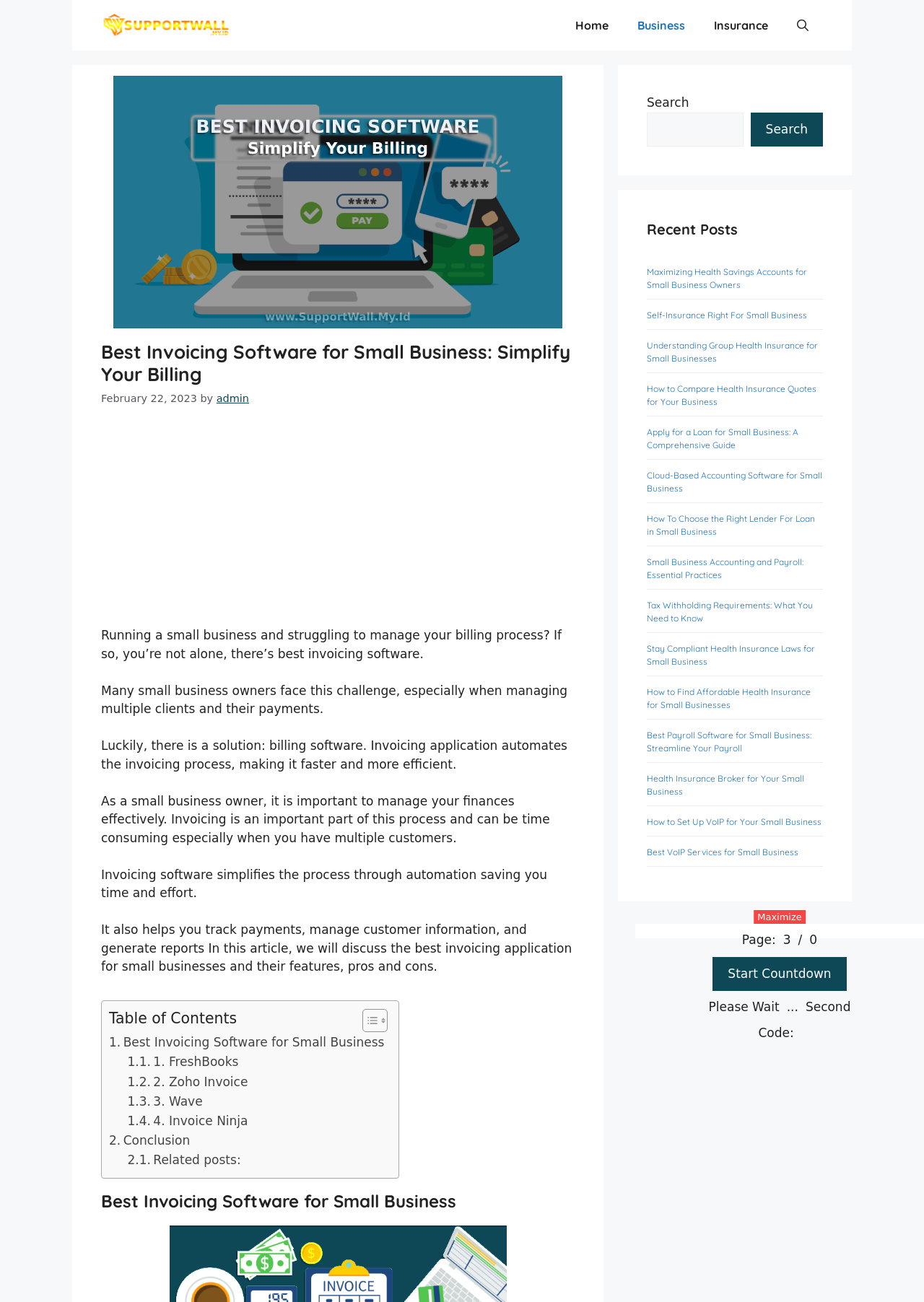Please identify the bounding box coordinates of the element's region that should be clicked to execute the following instruction: "Go to the 'Home' page". The bounding box coordinates must be four float numbers between 0 and 1, i.e., [left, top, right, bottom].

[0.607, 0.006, 0.674, 0.033]